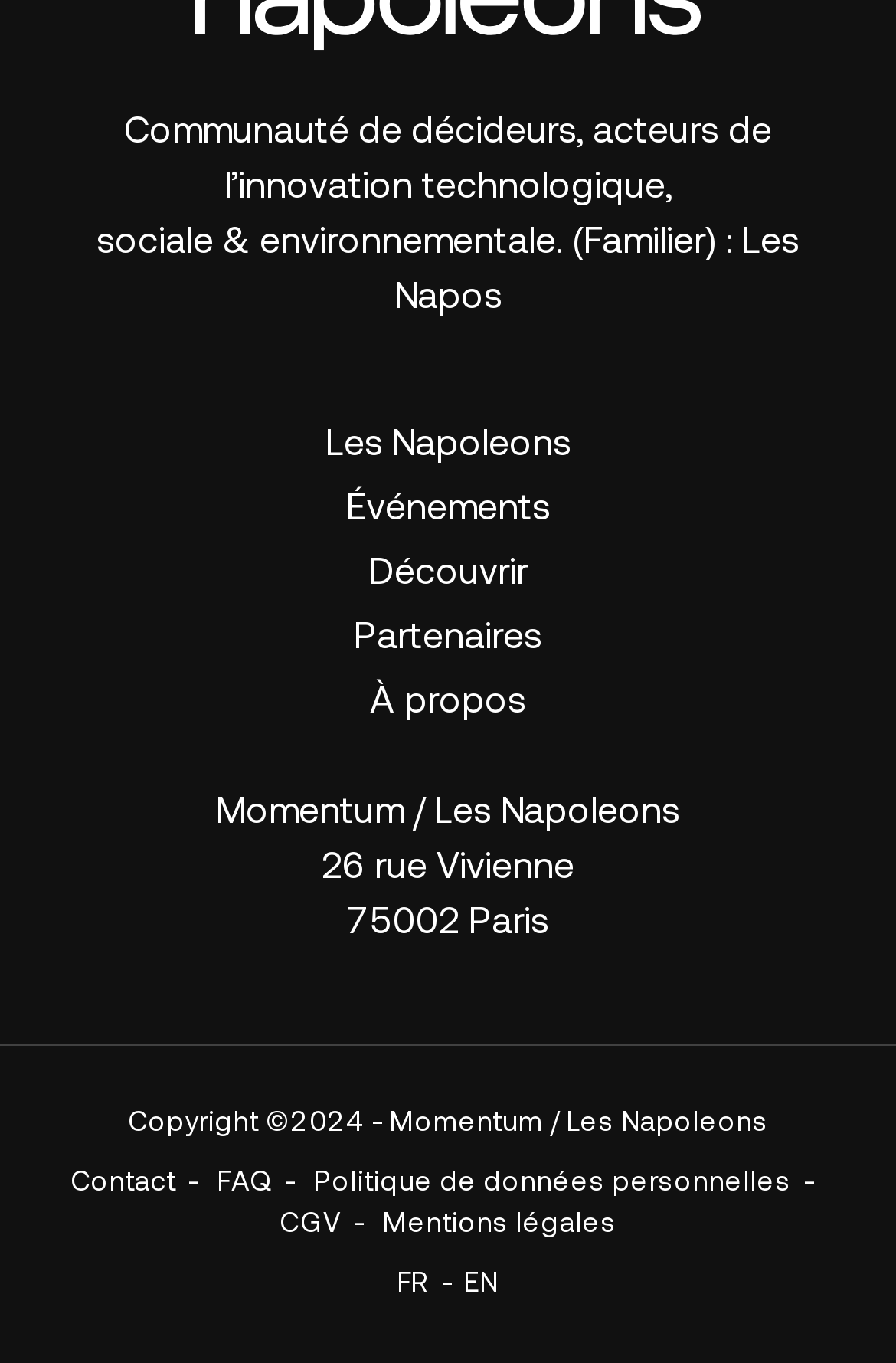How many main navigation links are there?
Could you give a comprehensive explanation in response to this question?

The number of main navigation links can be determined by counting the links 'Les Napoleons', 'Événements', 'Découvrir', 'Partenaires', and 'À propos' which are located in the middle of the page.